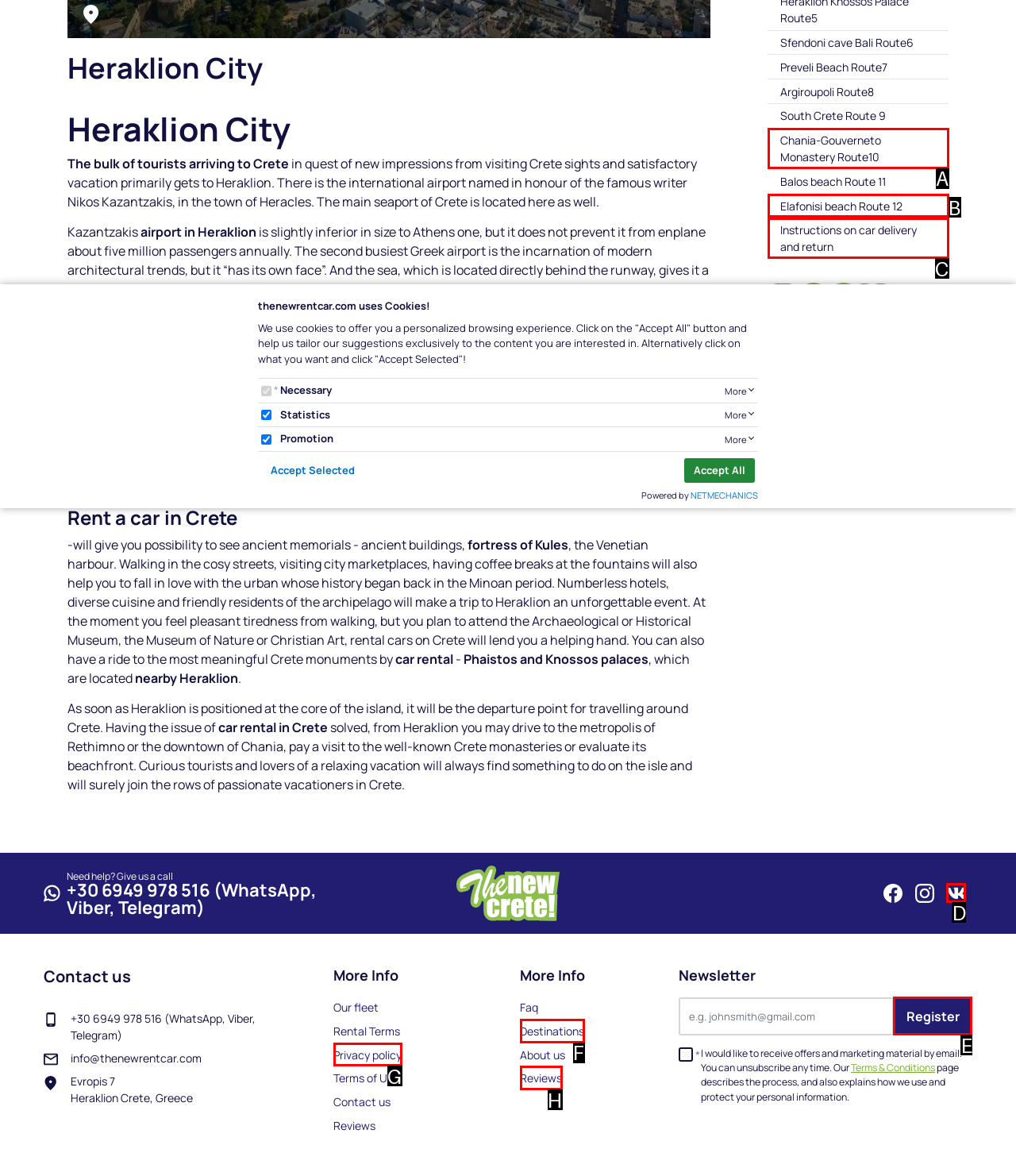Select the letter that corresponds to the UI element described as: title="VKontakte"
Answer by providing the letter from the given choices.

D